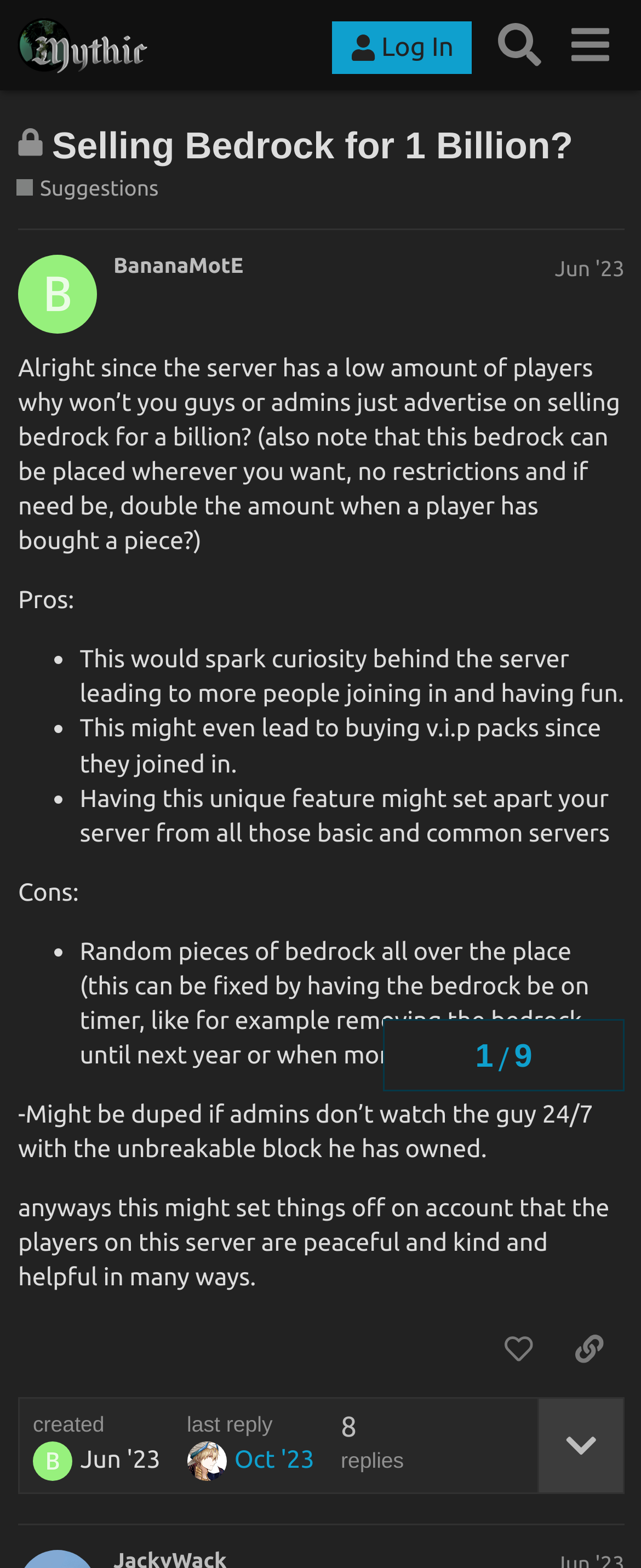Given the element description: "BananaMotE", predict the bounding box coordinates of this UI element. The coordinates must be four float numbers between 0 and 1, given as [left, top, right, bottom].

[0.177, 0.163, 0.38, 0.179]